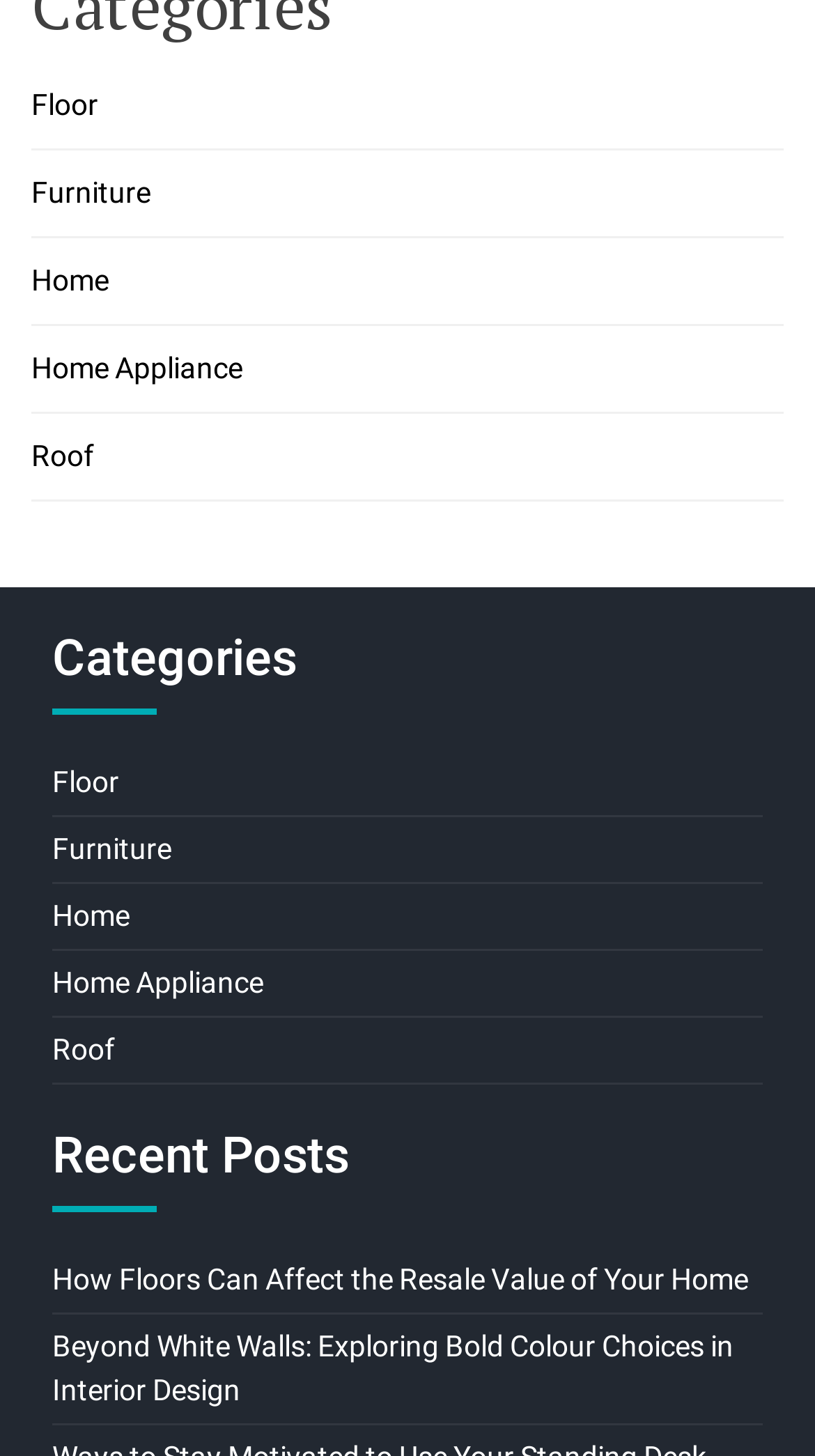Identify the bounding box coordinates of the area that should be clicked in order to complete the given instruction: "click on Floor category". The bounding box coordinates should be four float numbers between 0 and 1, i.e., [left, top, right, bottom].

[0.038, 0.061, 0.121, 0.084]